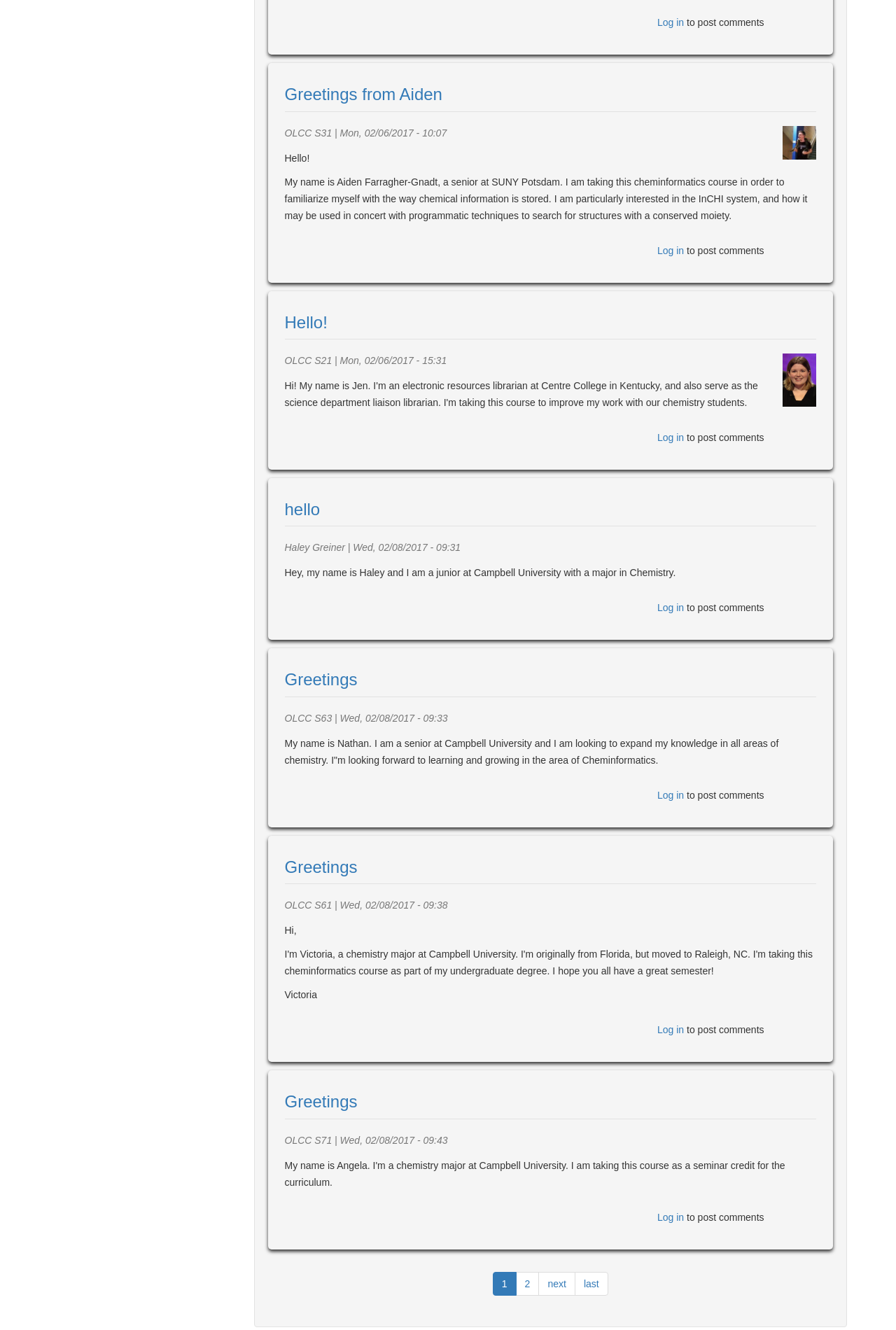Please identify the bounding box coordinates of the element's region that should be clicked to execute the following instruction: "Go to the next page". The bounding box coordinates must be four float numbers between 0 and 1, i.e., [left, top, right, bottom].

[0.601, 0.956, 0.642, 0.974]